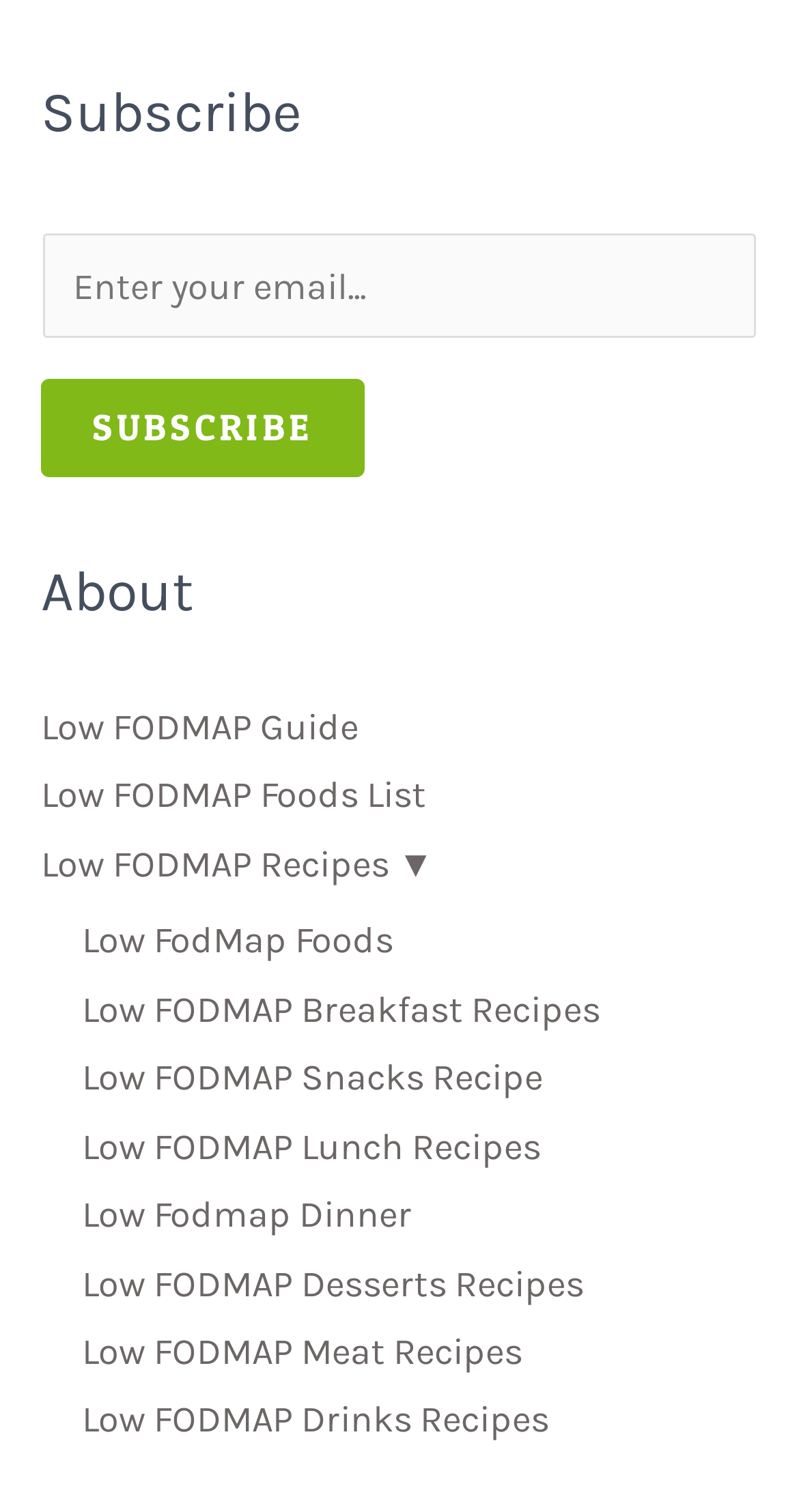What is the text on the button above the textbox?
Kindly offer a comprehensive and detailed response to the question.

The button is located above the textbox and has the text 'SUBSCRIBE'. This suggests that clicking the button will subscribe the user to a newsletter or service, likely related to the Low FODMAP diet and recipes.